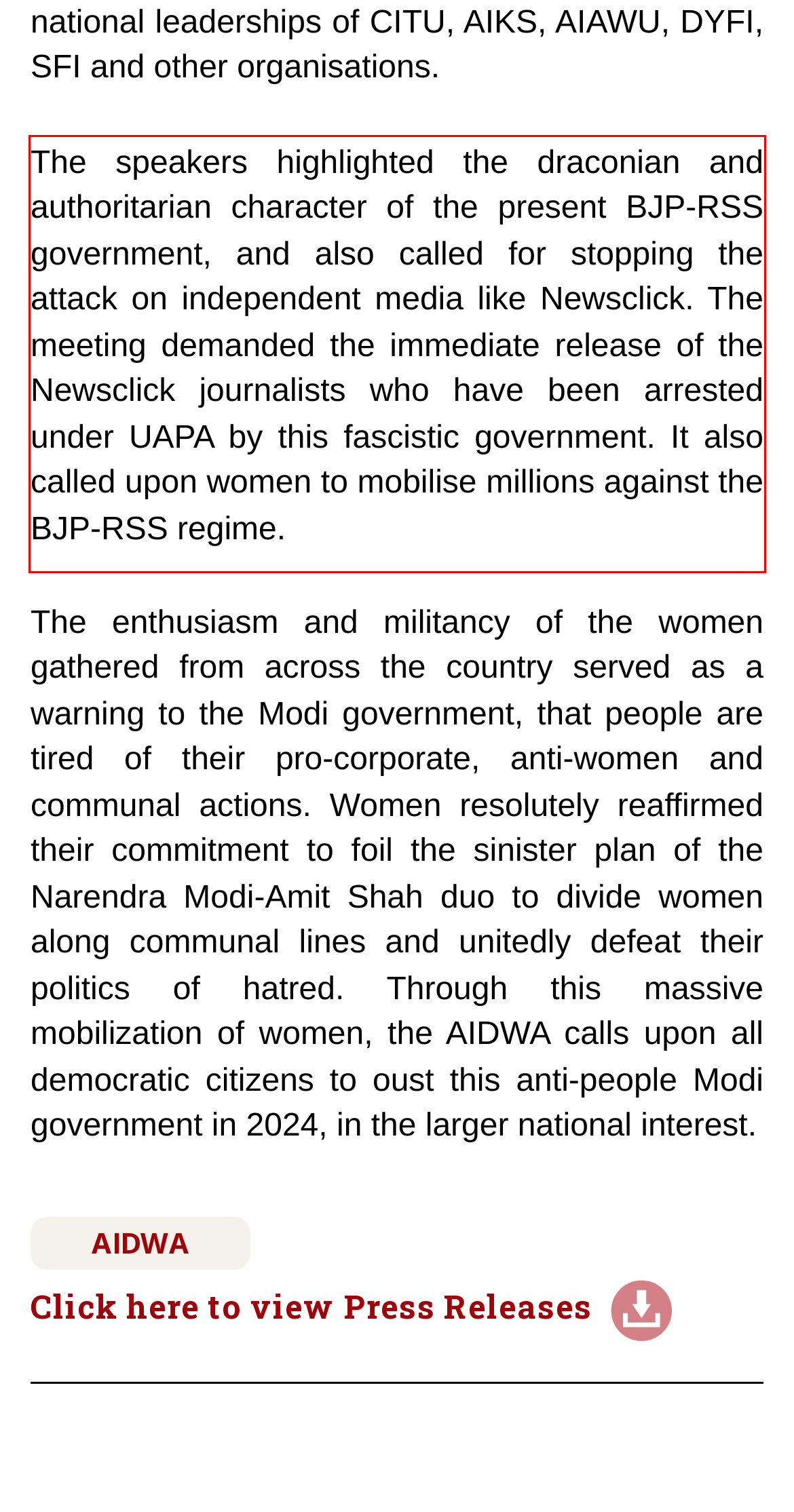Please perform OCR on the text content within the red bounding box that is highlighted in the provided webpage screenshot.

The speakers highlighted the draconian and authoritarian character of the present BJP-RSS government, and also called for stopping the attack on independent media like Newsclick. The meeting demanded the immediate release of the Newsclick journalists who have been arrested under UAPA by this fascistic government. It also called upon women to mobilise millions against the BJP-RSS regime.